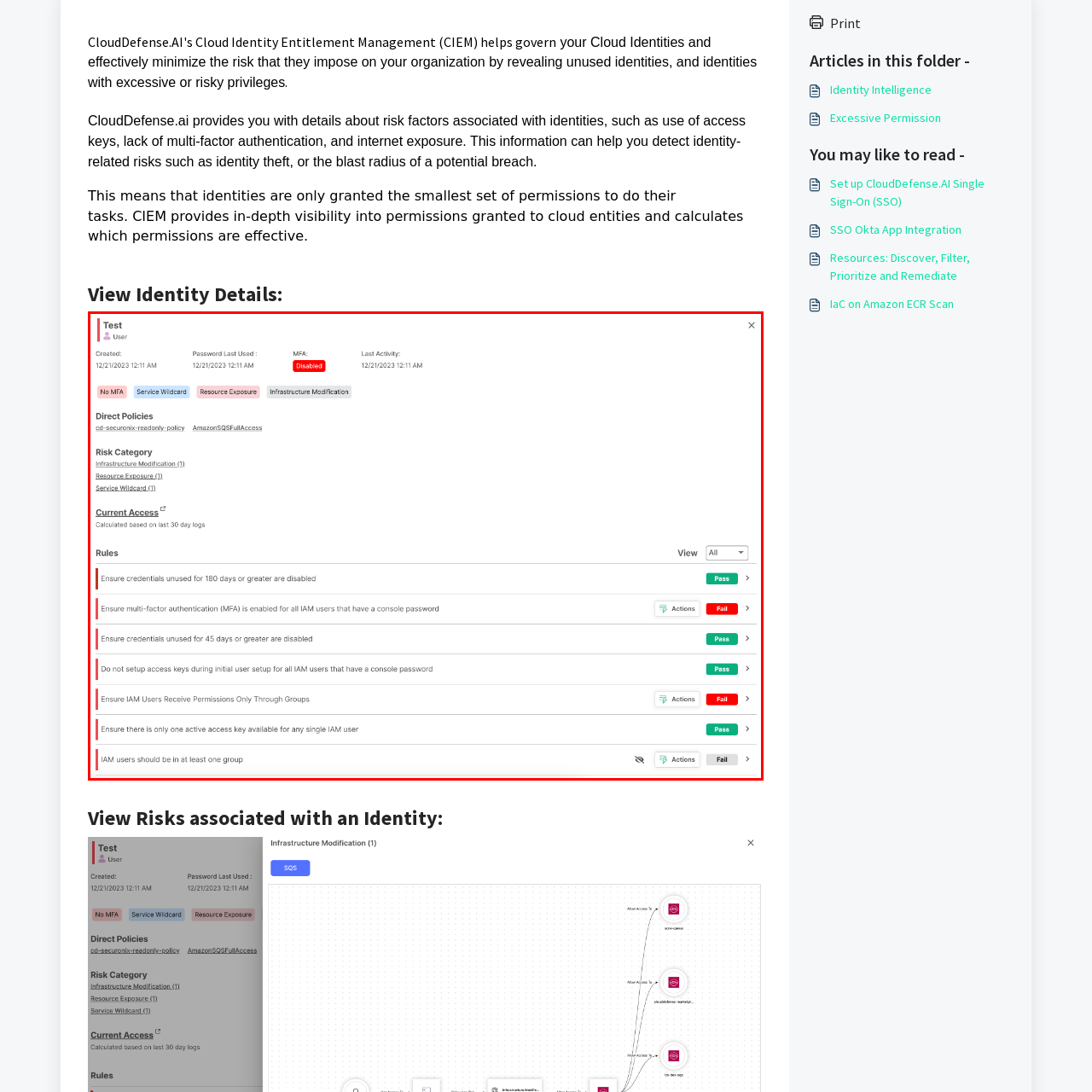Provide a thorough description of the scene depicted within the red bounding box.

The image presents a detailed overview of a user's cloud security settings, labeled as "Test," showcasing critical account information. It includes the date the account was created and the last time the password was used, along with multi-factor authentication (MFA) status, which is currently disabled. 

In the "Direct Policies" section, it references policies such as "Infrastructure Modification" and "Resource Exposure," highlighting potential areas of risk. The "Current Access" section indicates that the access granted is based on the last 30 days of logs, providing a snapshot of the user's permissions and activities.

Additionally, a list of rules outlines specific security protocols to ensure the safety of cloud identities. Notable rules include recommendations for disabling unused credentials and enforcing multi-factor authentication for all users. The evaluation of these rules shows a mix of compliance and areas needing attention, as indicated by both green and red status indicators reflecting pass or fail conditions for each rule.

Overall, this image serves as a vital tool for managing and assessing cloud identity security, emphasizing the importance of maintaining strict security policies to minimize risks within the organization.